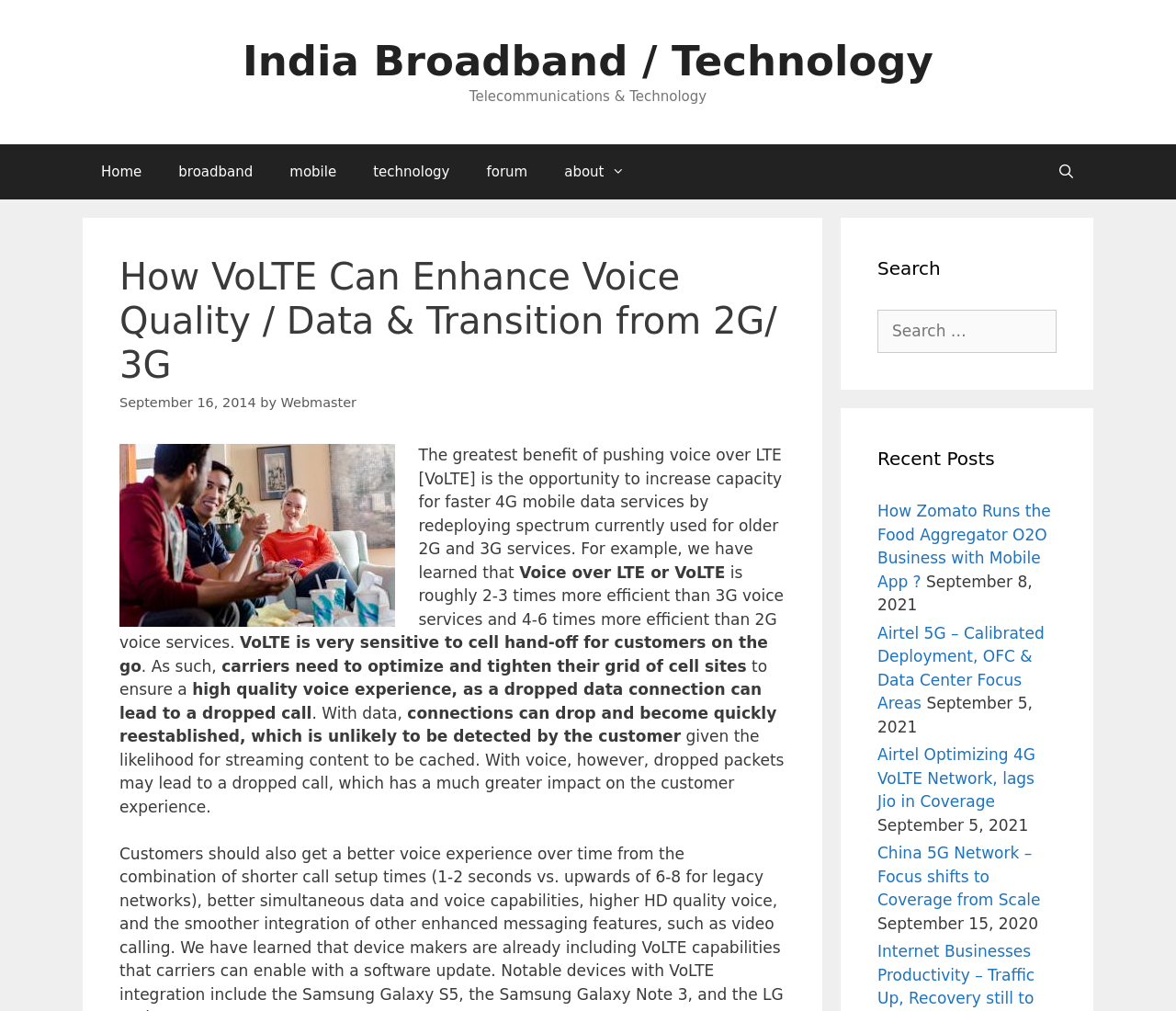By analyzing the image, answer the following question with a detailed response: How many times more efficient is VoLTE than 3G voice services?

The webpage states that Voice over LTE or VoLTE is roughly 2-3 times more efficient than 3G voice services and 4-6 times more efficient than 2G voice services.